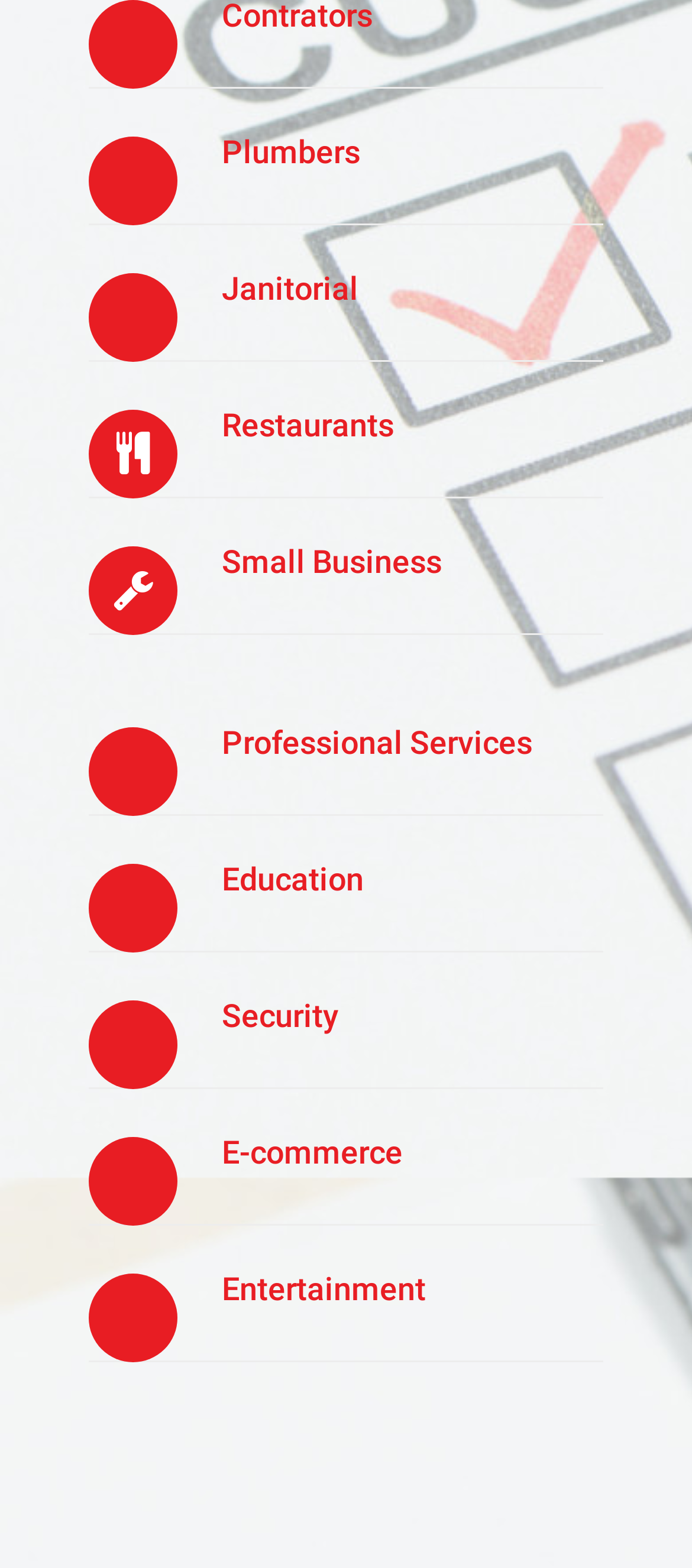Determine the bounding box coordinates of the area to click in order to meet this instruction: "View plumbers".

[0.321, 0.085, 0.521, 0.109]